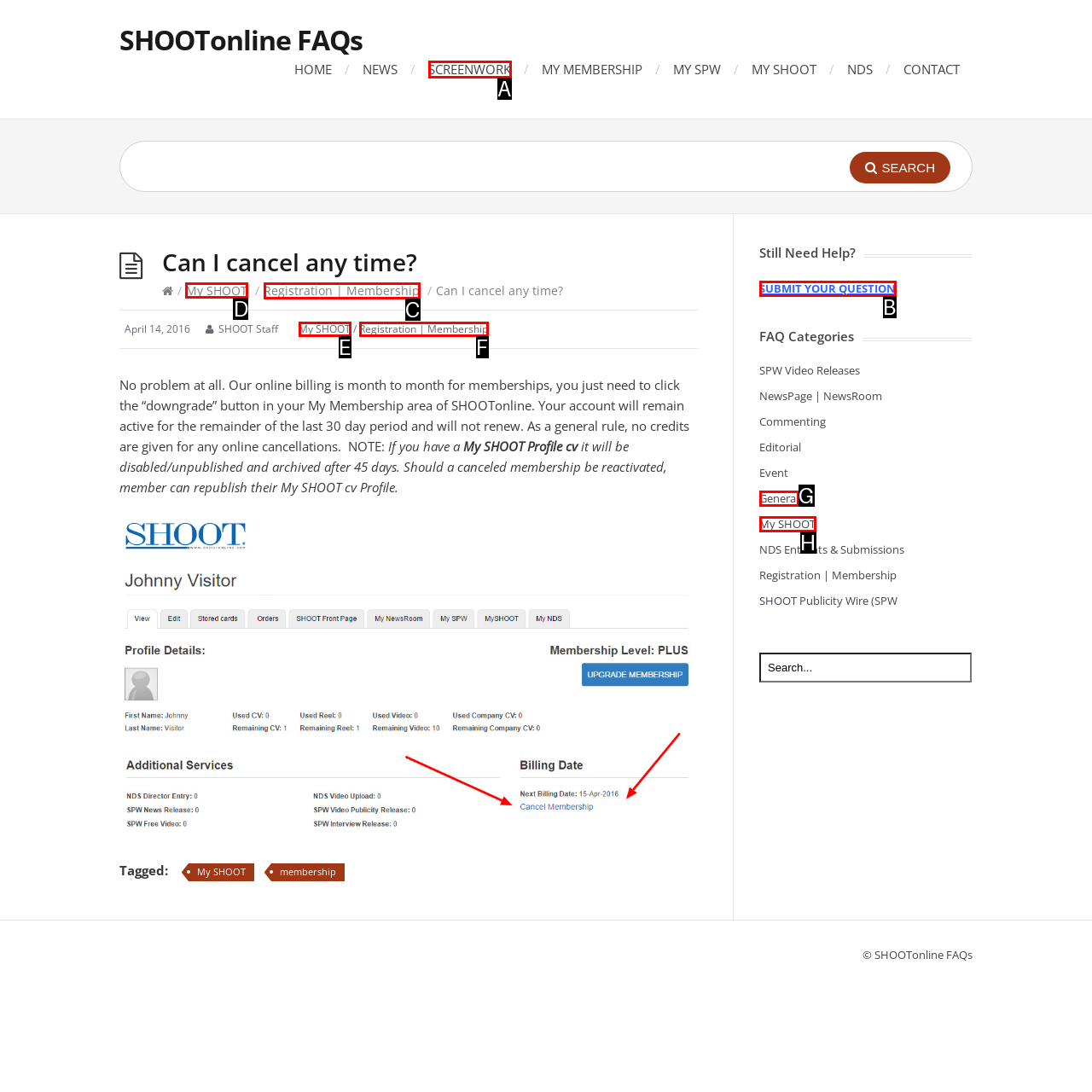Tell me the letter of the correct UI element to click for this instruction: Click on My SHOOT link. Answer with the letter only.

D